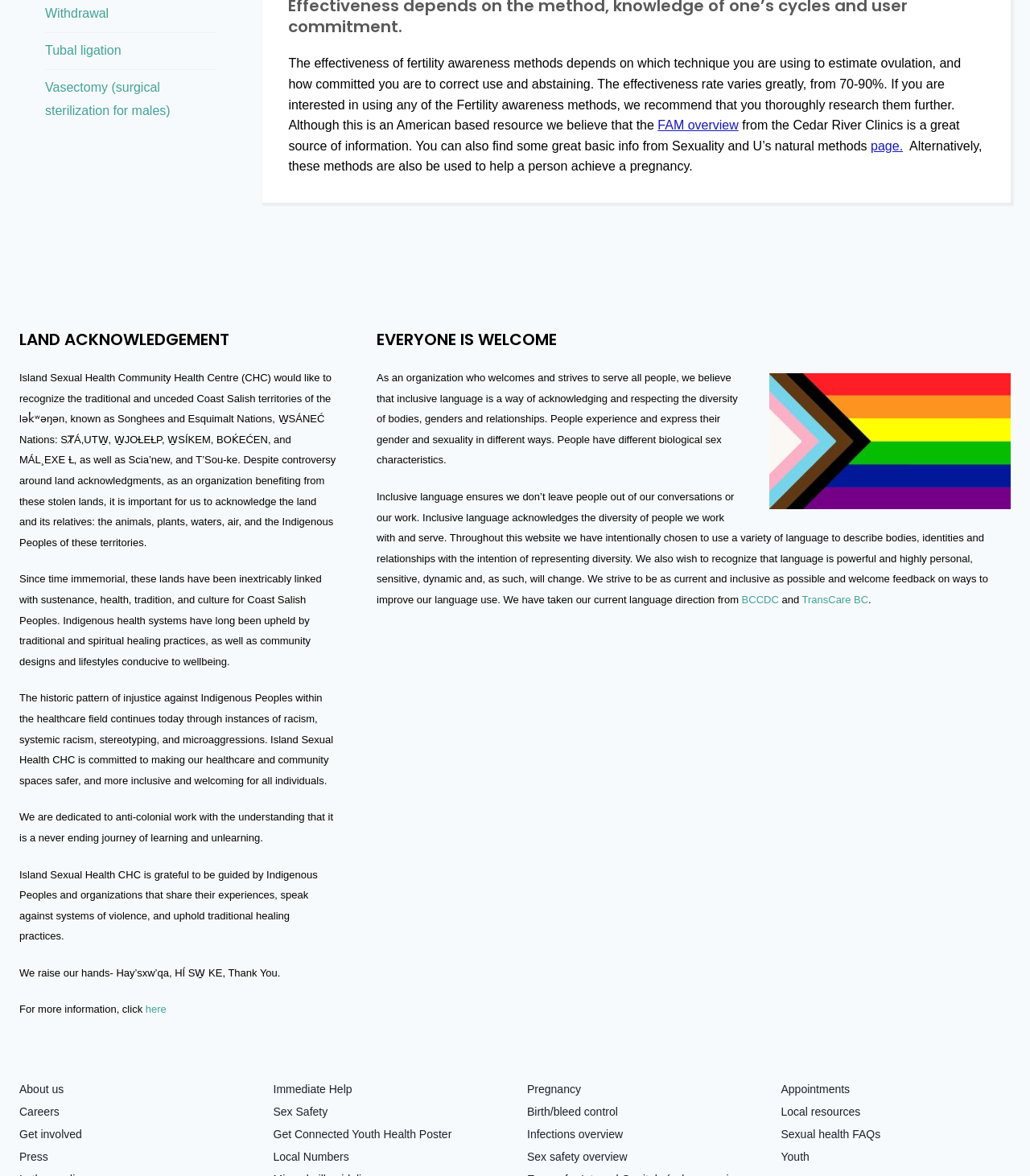Please identify the bounding box coordinates of the element I should click to complete this instruction: 'Learn about 'Youth' resources'. The coordinates should be given as four float numbers between 0 and 1, like this: [left, top, right, bottom].

[0.031, 0.204, 0.177, 0.236]